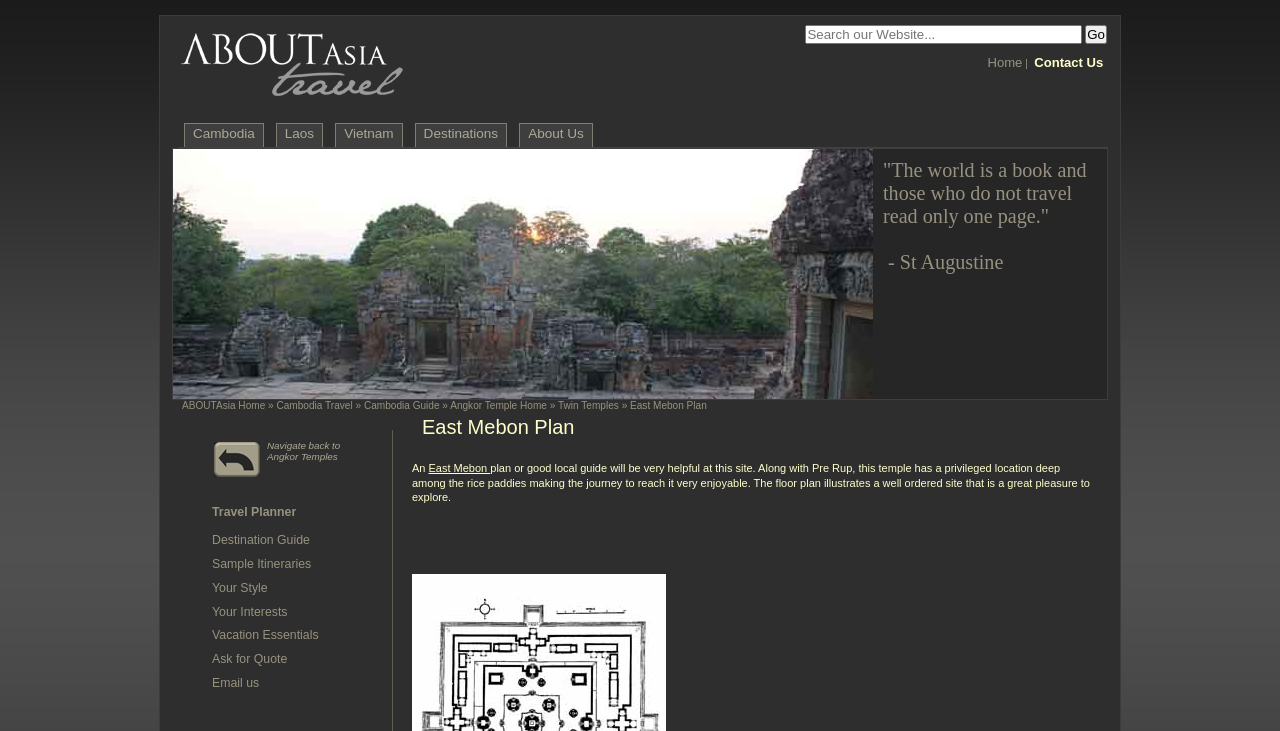Pinpoint the bounding box coordinates of the area that must be clicked to complete this instruction: "View East Mebon".

[0.335, 0.632, 0.383, 0.648]